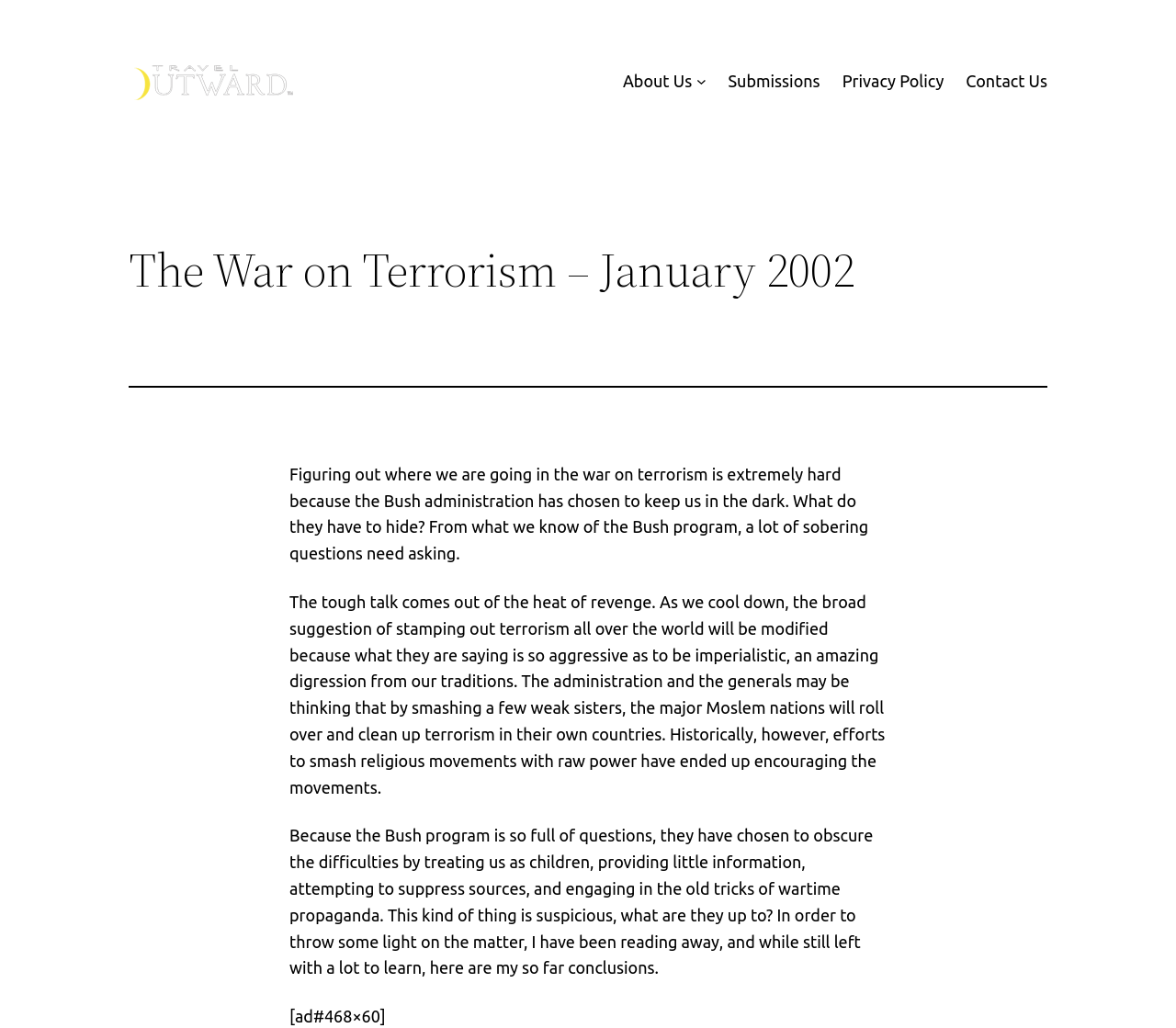What is the author trying to do in this article?
Refer to the screenshot and deliver a thorough answer to the question presented.

The author is trying to provide an alternative perspective on the War on Terrorism, by questioning the actions of the Bush administration and providing their own analysis and conclusions. The author is trying to 'throw some light on the matter' and provide a more nuanced understanding of the issue.